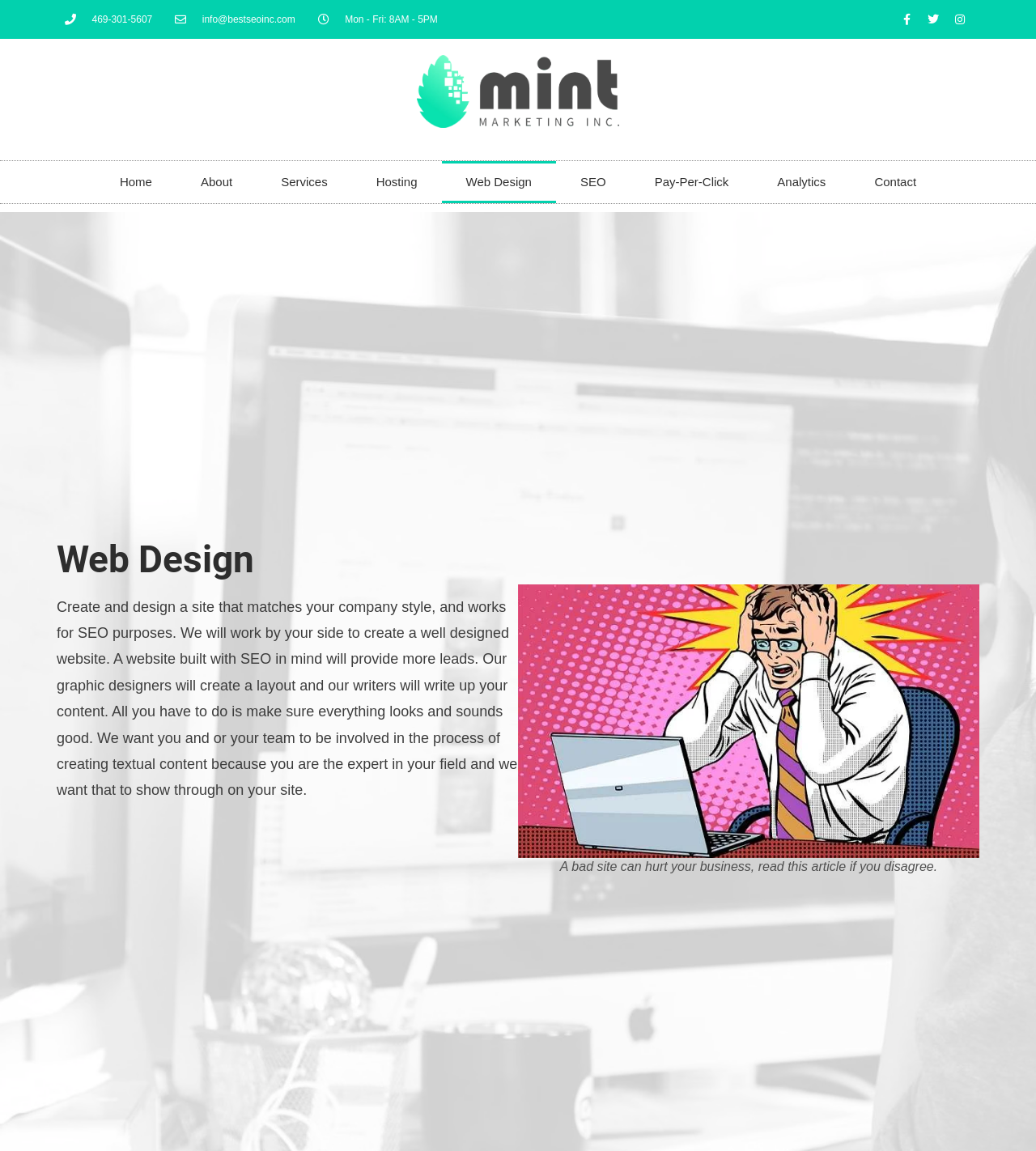Determine the bounding box coordinates of the region I should click to achieve the following instruction: "Visit the About page". Ensure the bounding box coordinates are four float numbers between 0 and 1, i.e., [left, top, right, bottom].

[0.17, 0.14, 0.248, 0.177]